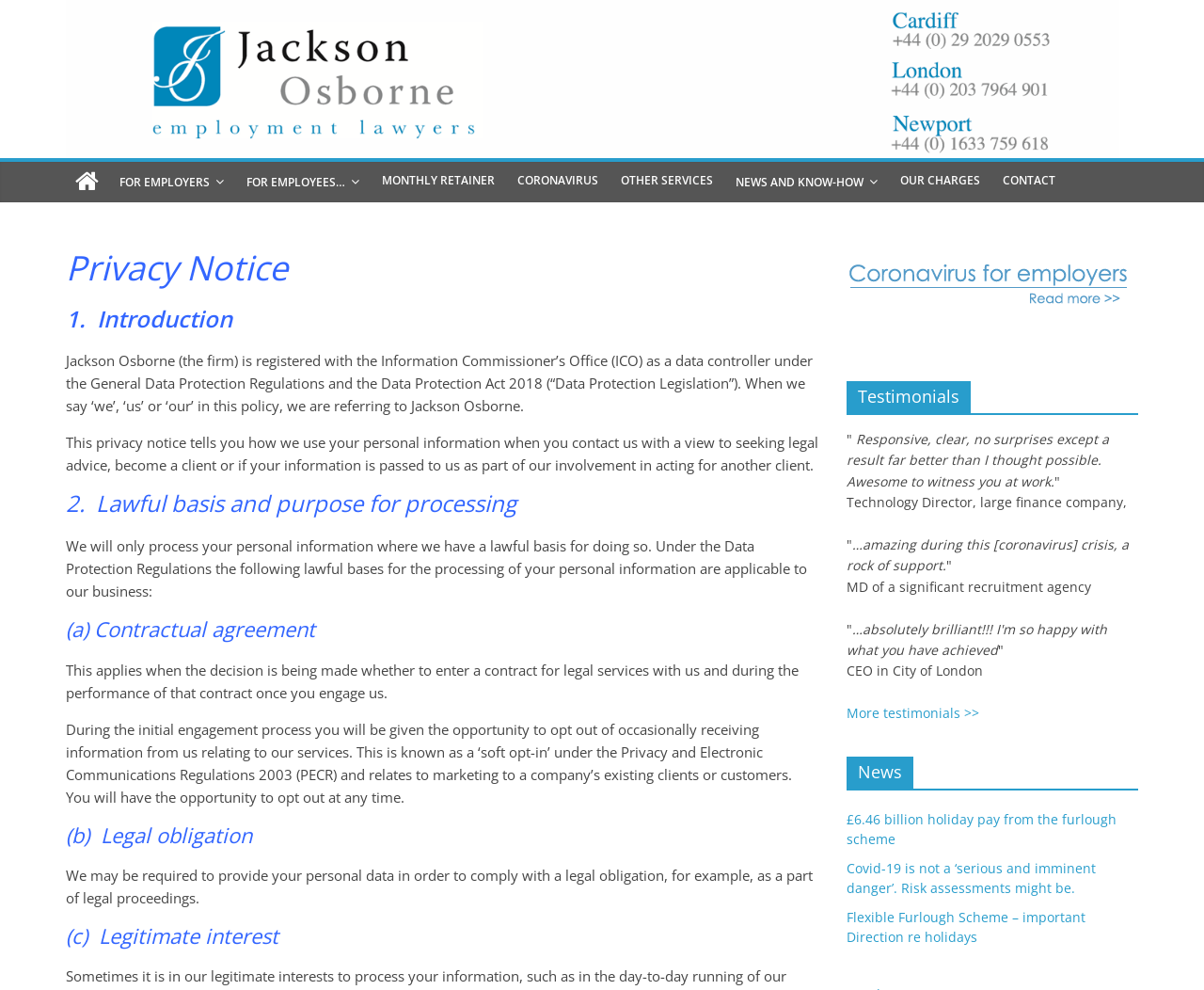Please find the bounding box coordinates of the element that you should click to achieve the following instruction: "Read the Privacy Notice". The coordinates should be presented as four float numbers between 0 and 1: [left, top, right, bottom].

[0.055, 0.25, 0.68, 0.309]